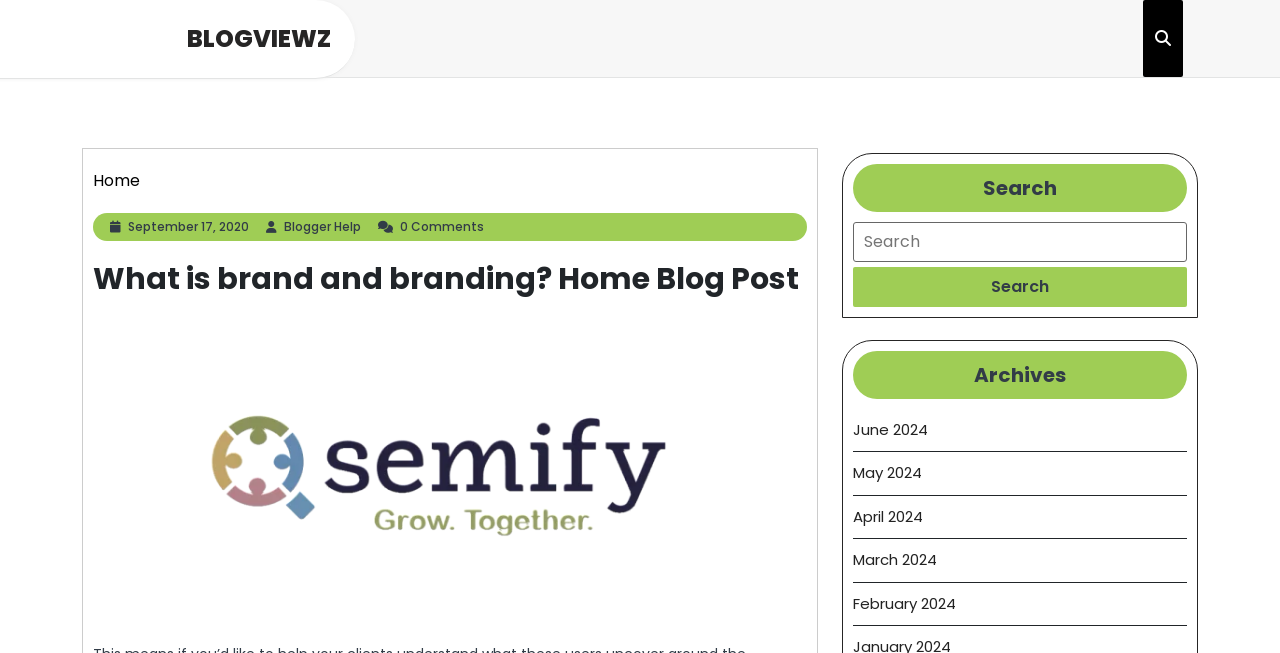Determine the coordinates of the bounding box that should be clicked to complete the instruction: "Click on the BLOGVIEWZ link". The coordinates should be represented by four float numbers between 0 and 1: [left, top, right, bottom].

[0.146, 0.034, 0.259, 0.084]